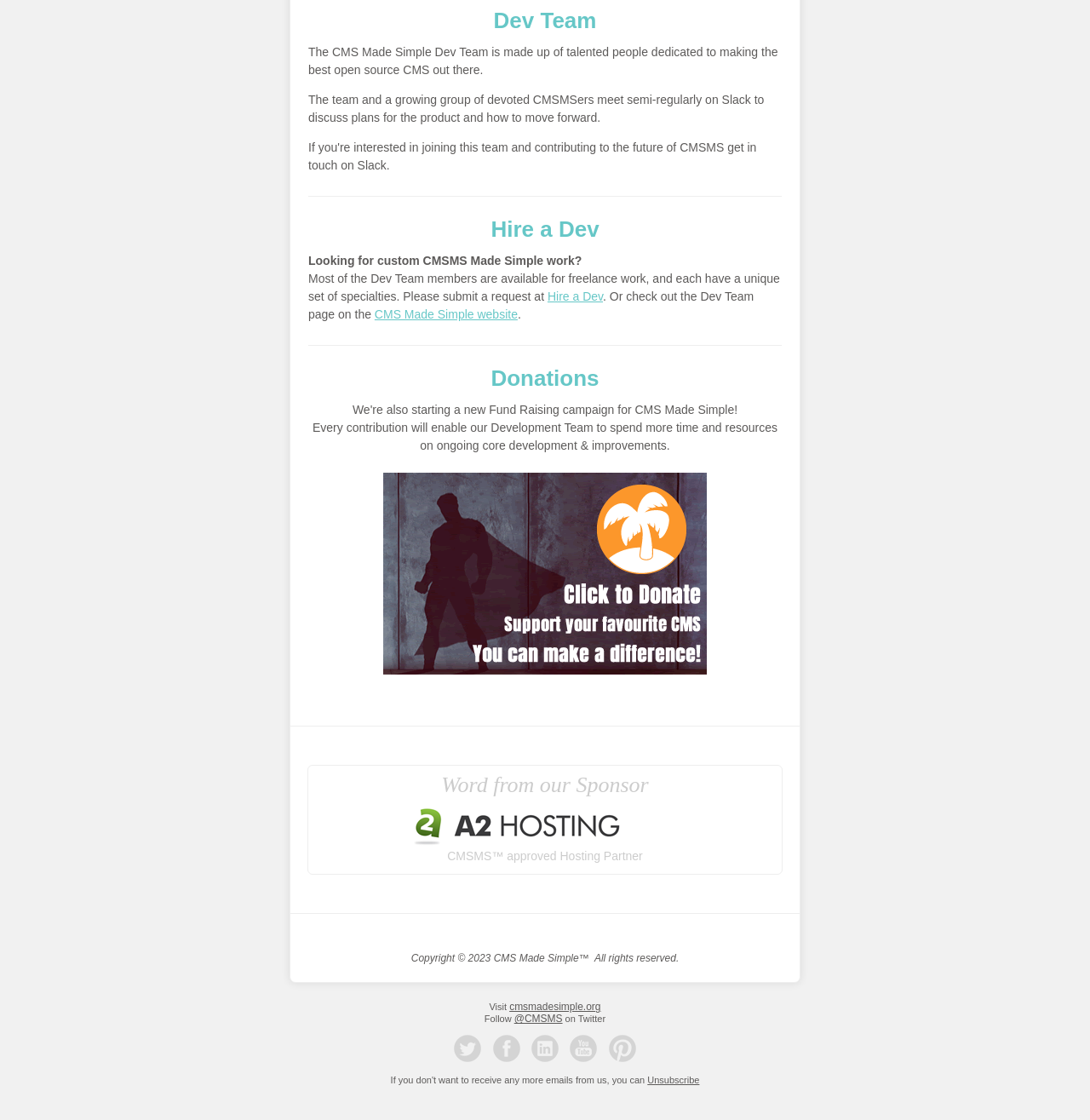What is the name of the team mentioned on the webpage?
Refer to the image and respond with a one-word or short-phrase answer.

Dev Team